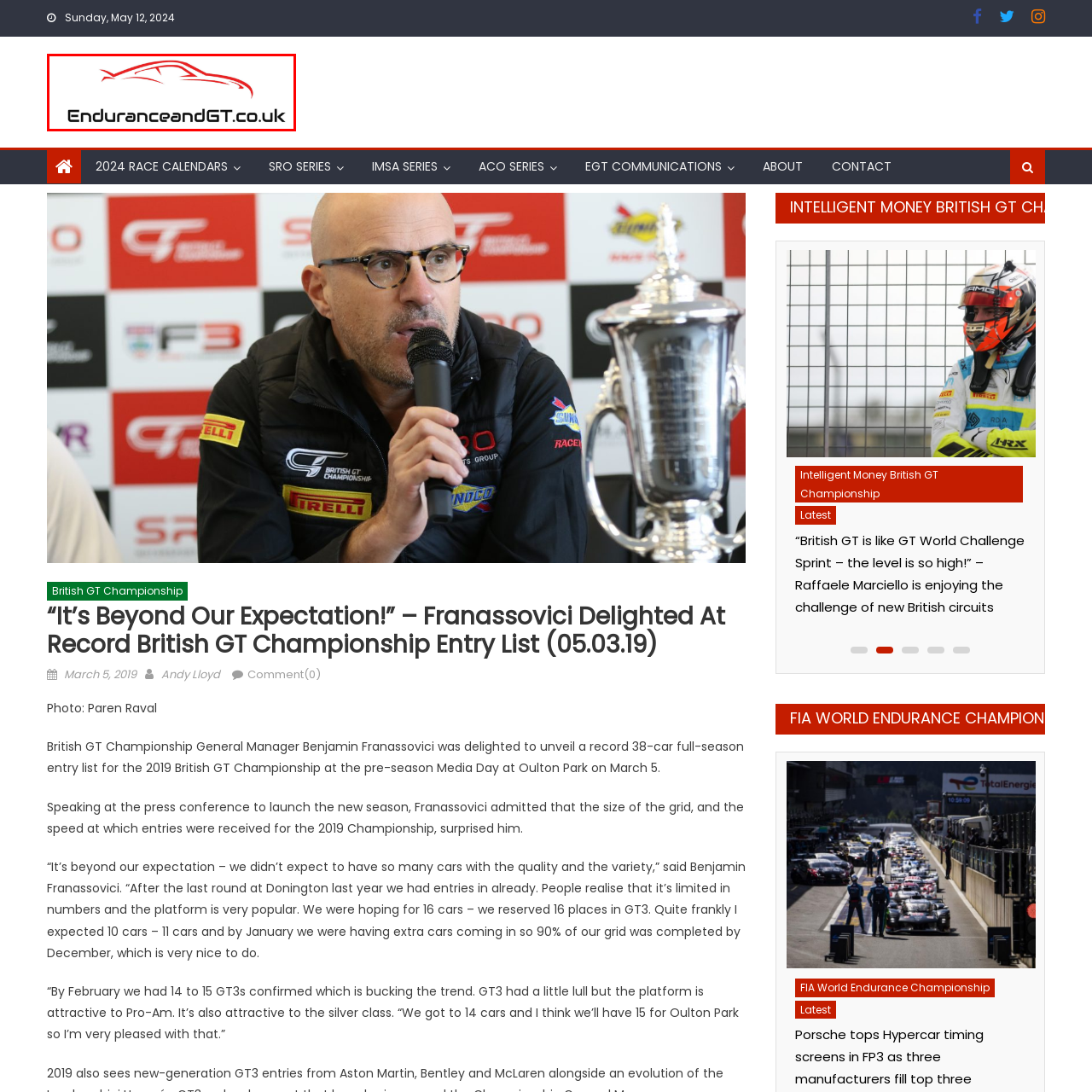What type of racing events does the website cover?
Examine the image highlighted by the red bounding box and provide a thorough and detailed answer based on your observations.

The website EnduranceandGT.co.uk is dedicated to coverage of endurance and GT racing events, which is reflected in the logo and branding of the site.